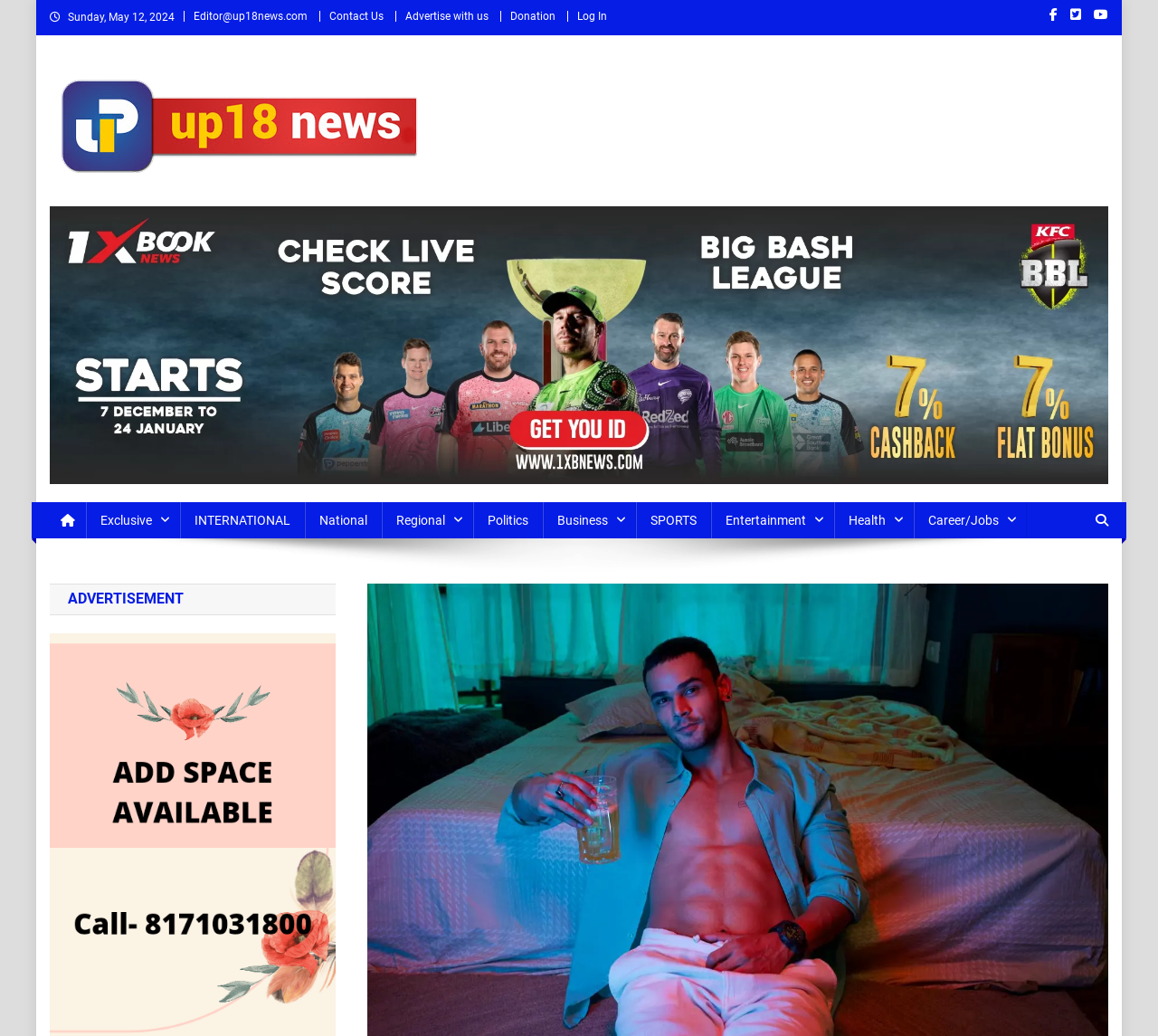What is the date of the latest news?
Please provide a detailed and comprehensive answer to the question.

I found the date of the latest news by looking at the top of the webpage, where it says 'Sunday, May 12, 2024' in a static text element.